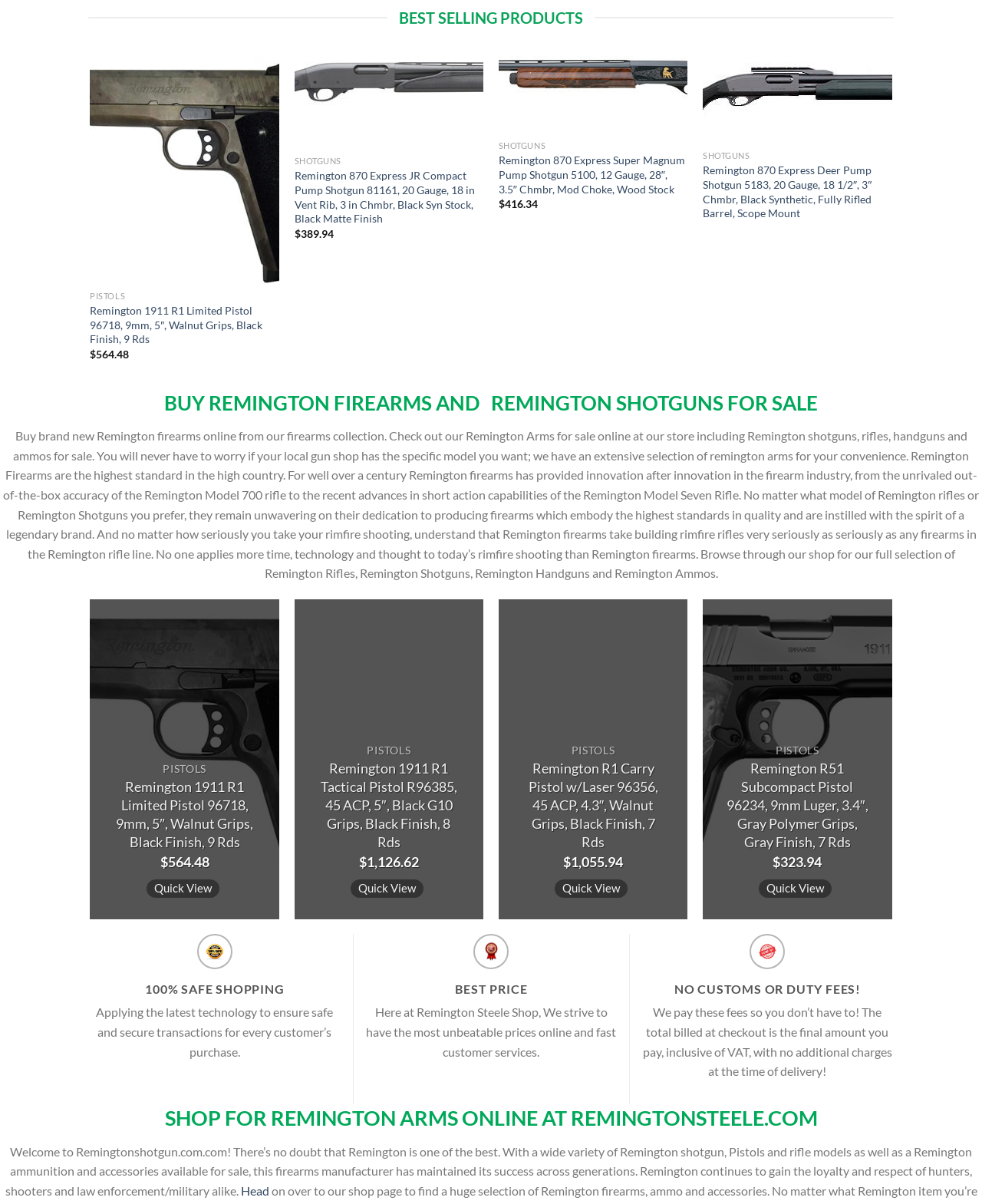Using the details in the image, give a detailed response to the question below:
What type of grip does Remington 1911 R1 Limited Pistol have?

I searched for the product 'Remington 1911 R1 Limited Pistol' on the webpage and found its description, which includes the information that it has Walnut Grips.